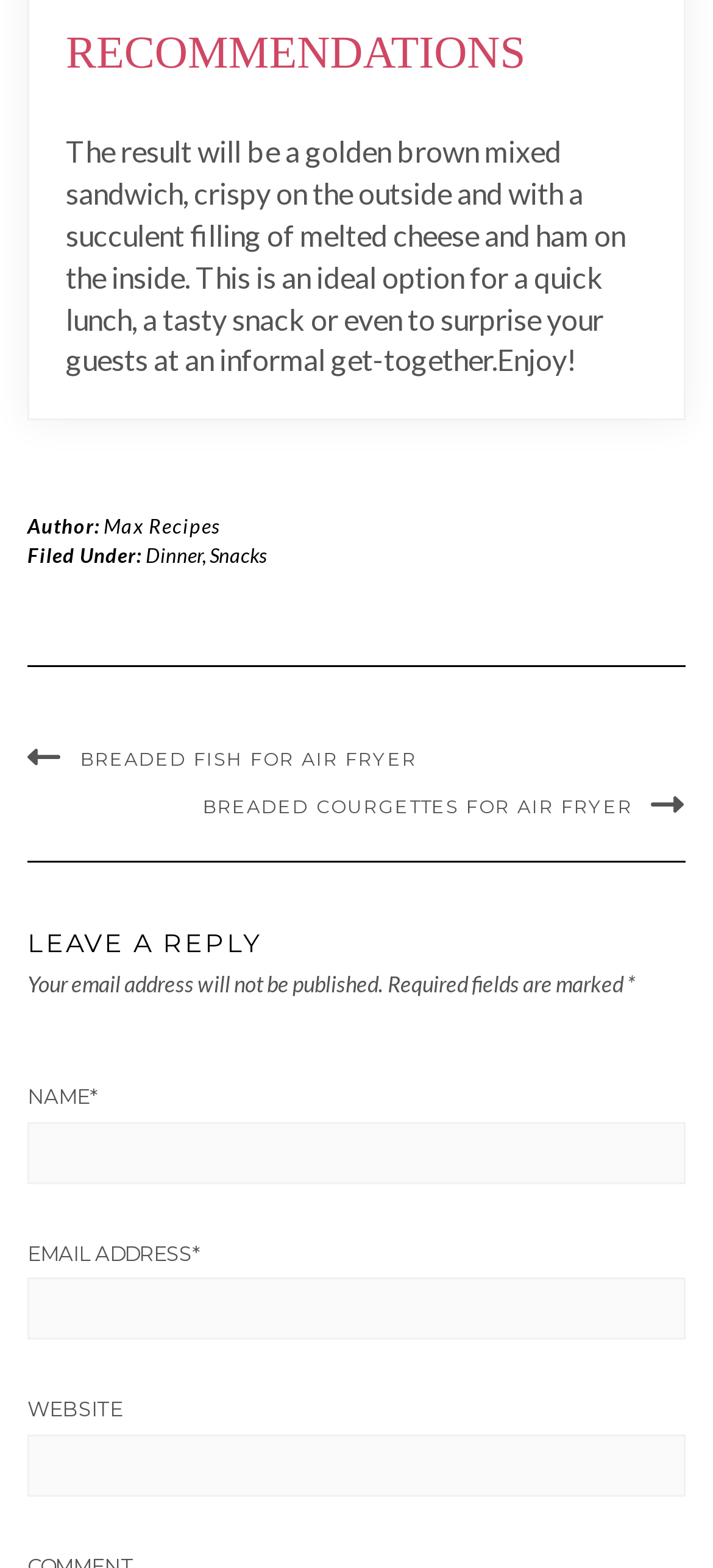Provide the bounding box coordinates of the UI element that matches the description: "Breaded fish for air fryer".

[0.038, 0.476, 0.585, 0.492]